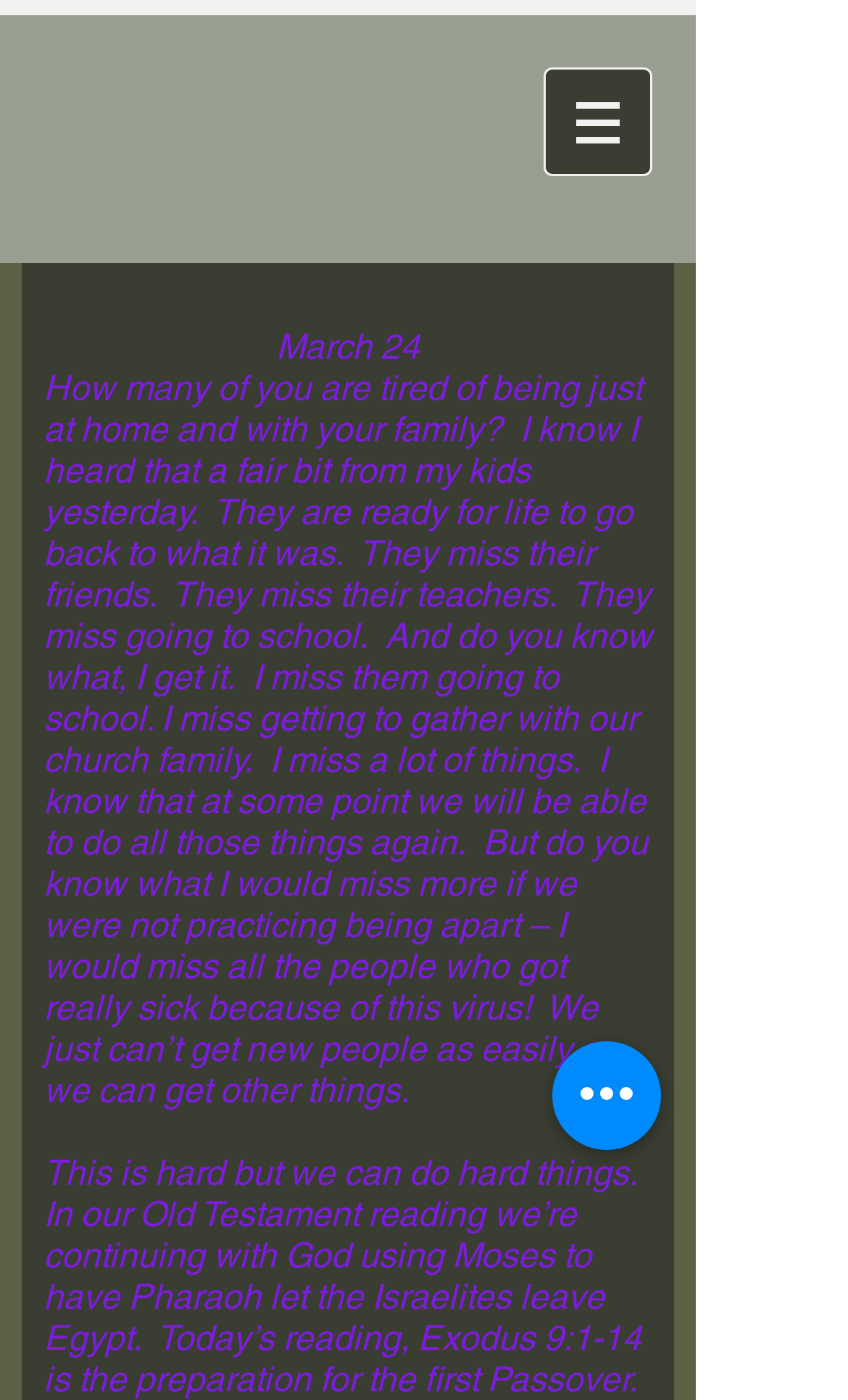Determine the bounding box coordinates (top-left x, top-left y, bottom-right x, bottom-right y) of the UI element described in the following text: aria-label="Quick actions"

[0.651, 0.744, 0.779, 0.821]